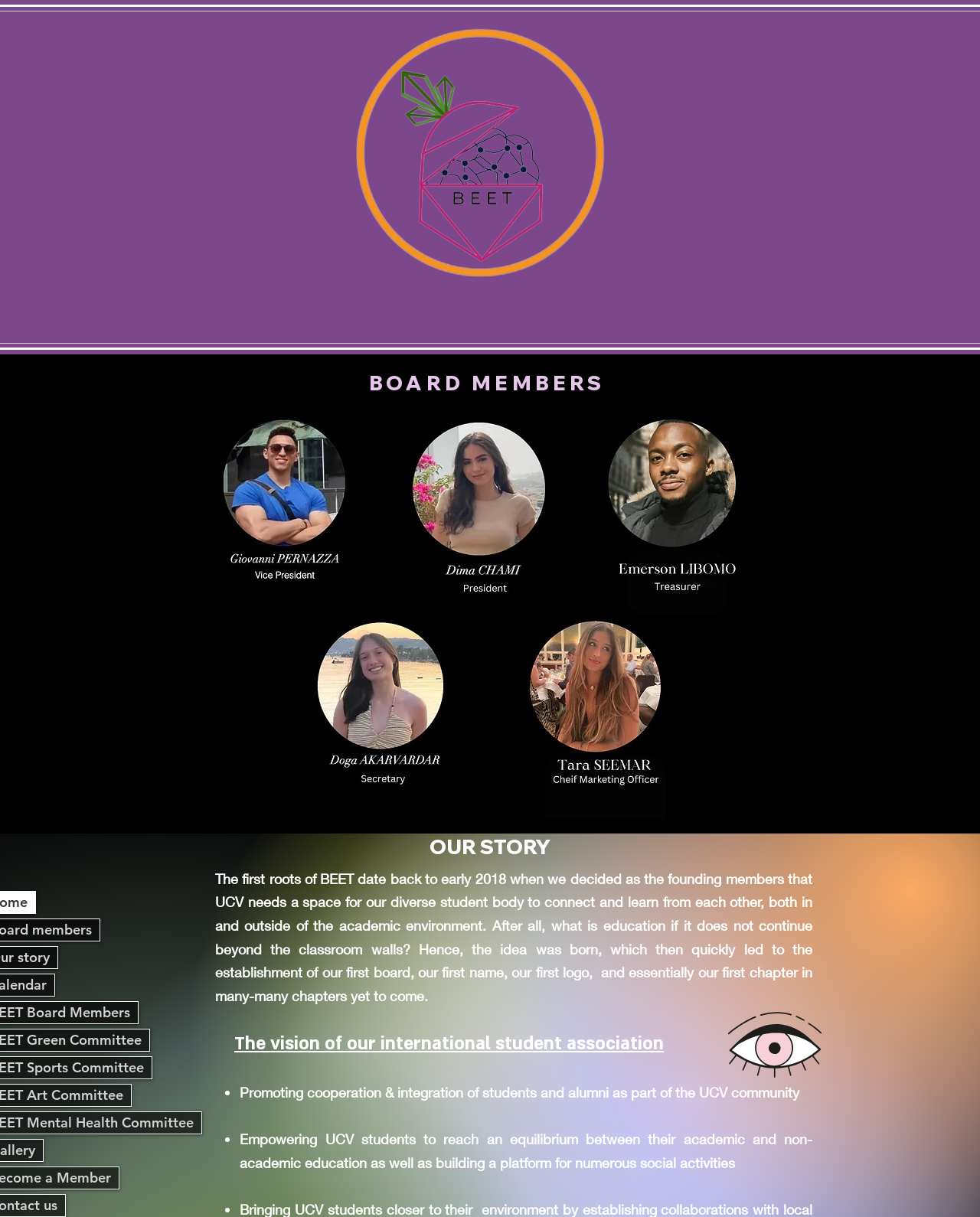When was the idea of BEET born?
Based on the image, answer the question in a detailed manner.

I read the text under the 'OUR STORY' heading and found the sentence 'The first roots of BEET date back to early 2018...' which indicates when the idea of BEET was born.